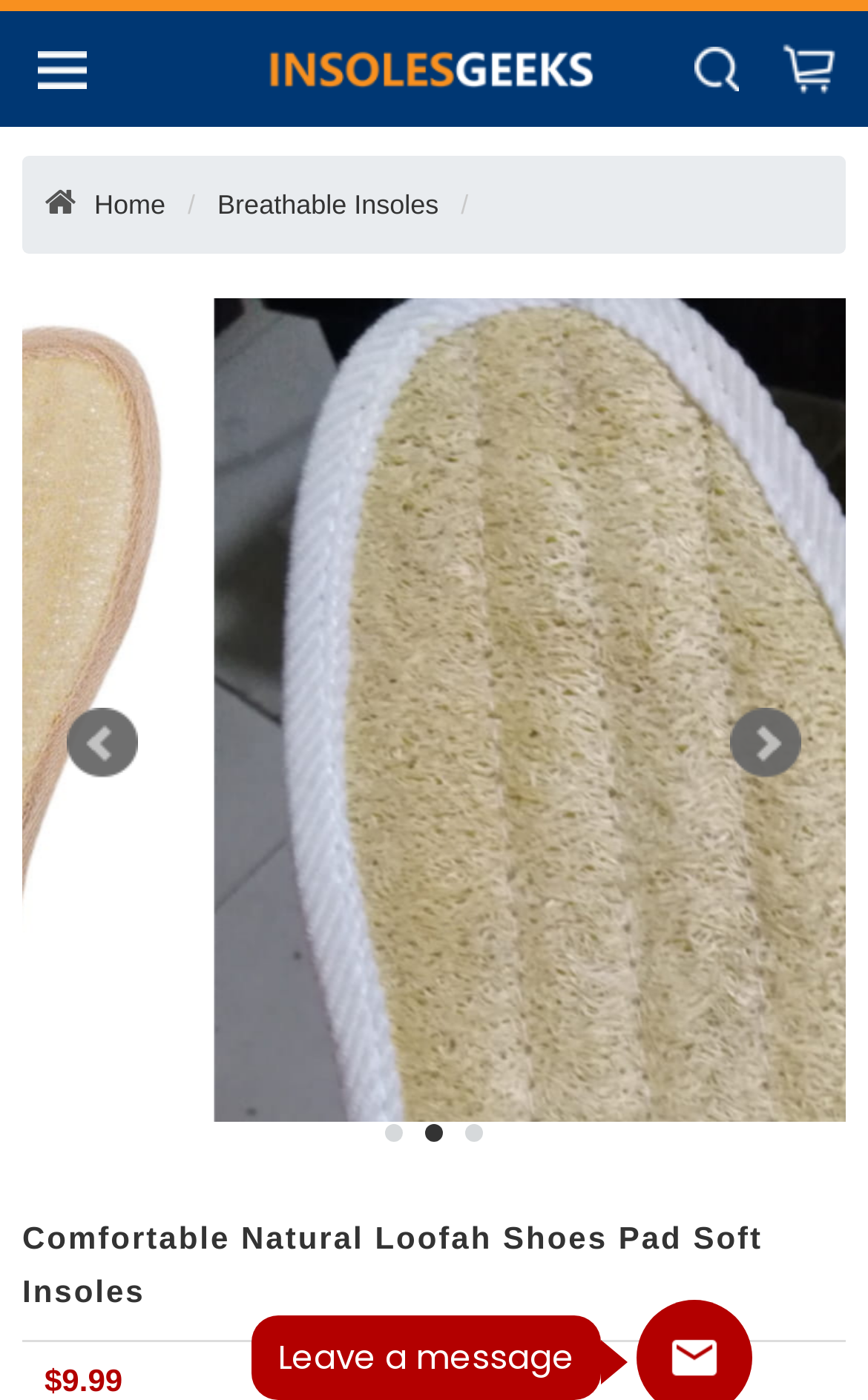Determine the bounding box coordinates of the clickable element to achieve the following action: 'Click the 'Home' link'. Provide the coordinates as four float values between 0 and 1, formatted as [left, top, right, bottom].

[0.109, 0.135, 0.191, 0.157]